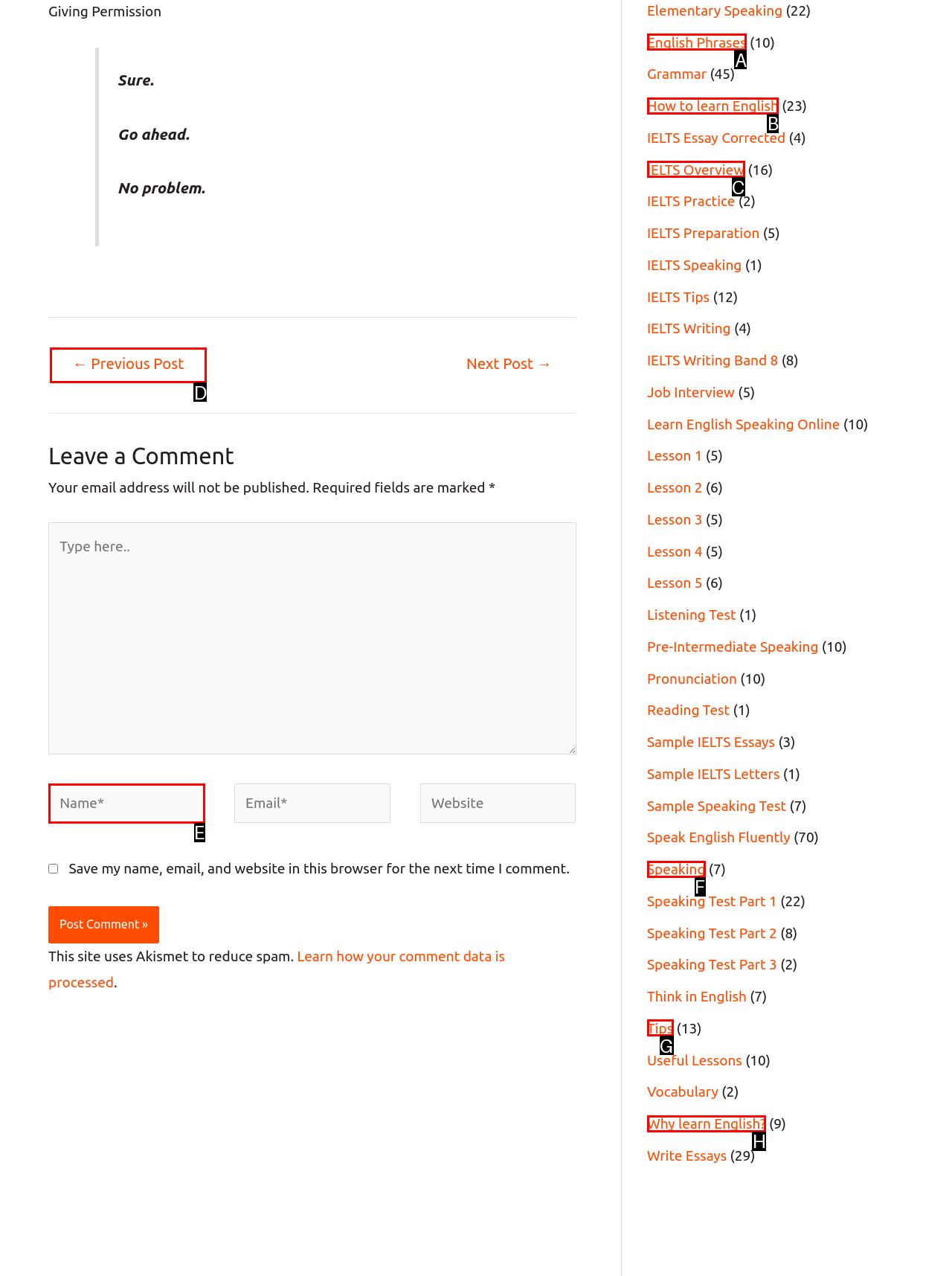Based on the choices marked in the screenshot, which letter represents the correct UI element to perform the task: Type in the 'Name*' field?

E